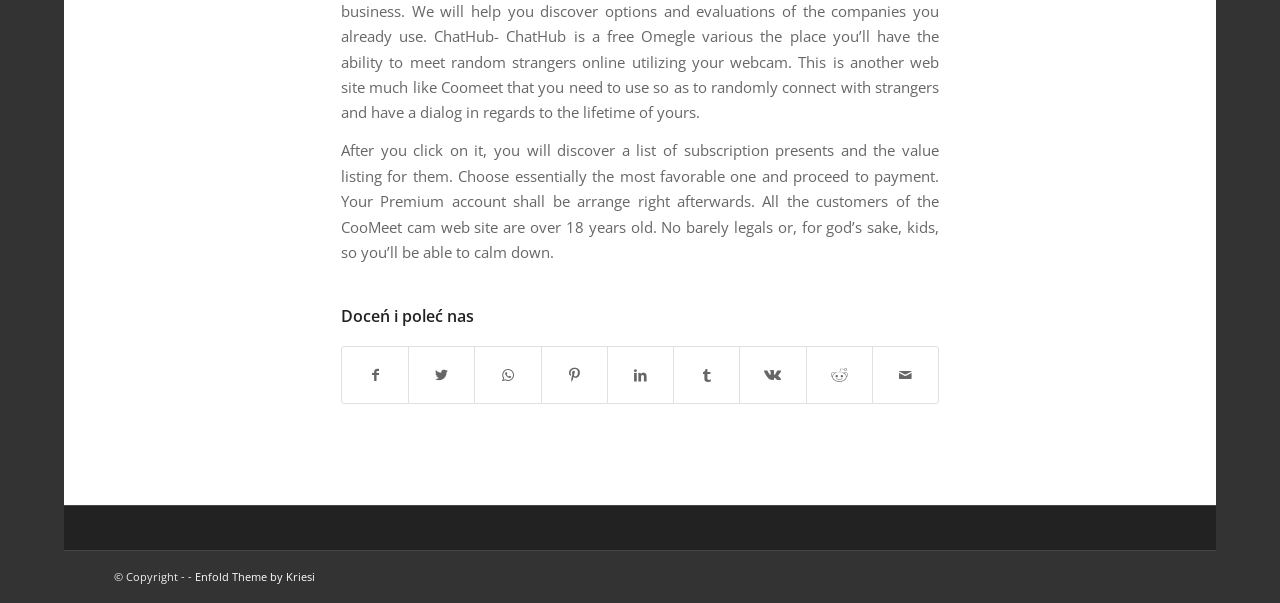Identify the bounding box coordinates of the section that should be clicked to achieve the task described: "Share on Twitter".

[0.32, 0.575, 0.371, 0.669]